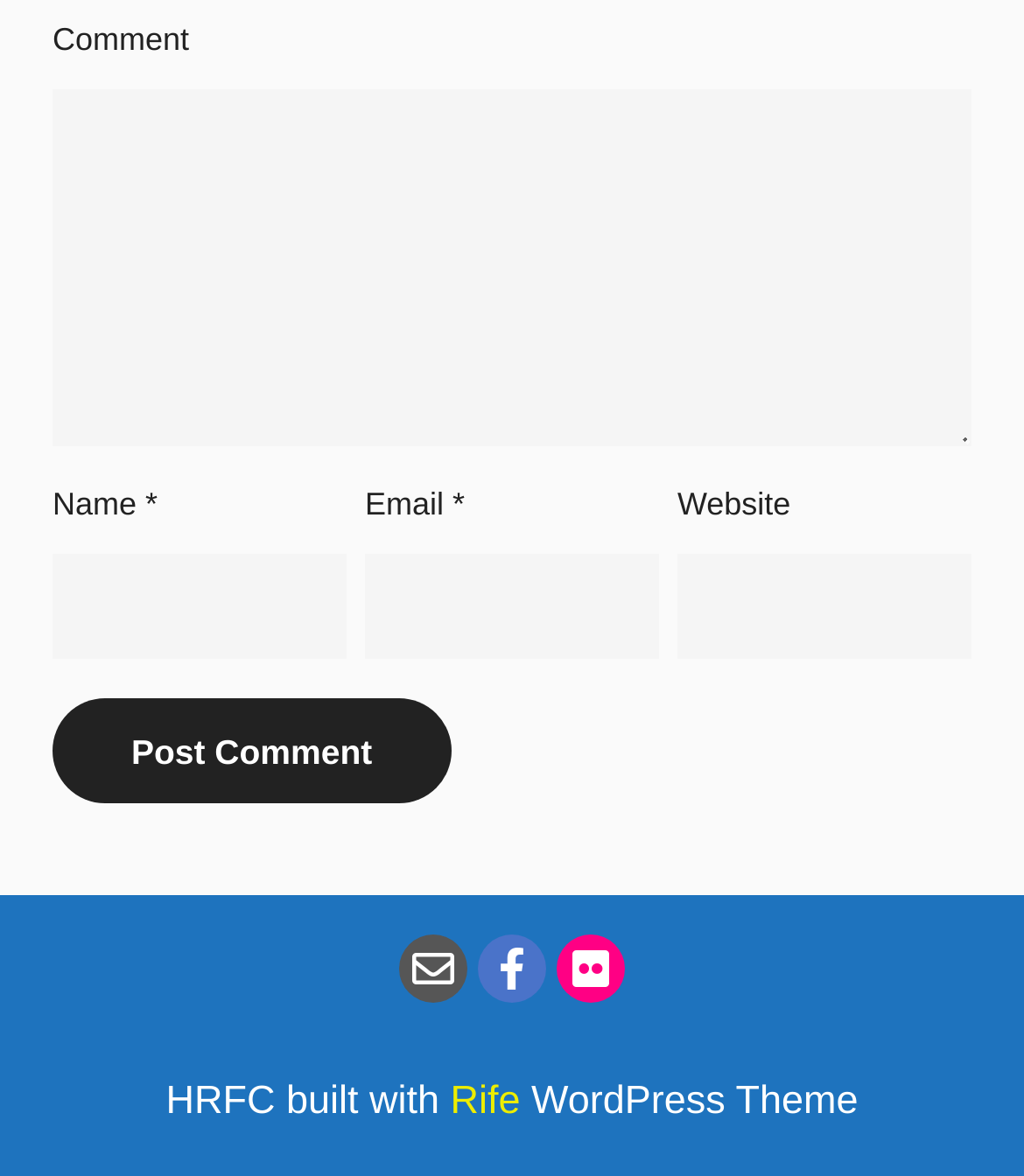What is the purpose of the 'Post Comment' button?
Give a comprehensive and detailed explanation for the question.

The purpose of the 'Post Comment' button is to submit a comment because it is located below the text fields for 'Name', 'Email', and 'Website', which are typical fields required for submitting a comment. The button's text 'Post Comment' also suggests its purpose.